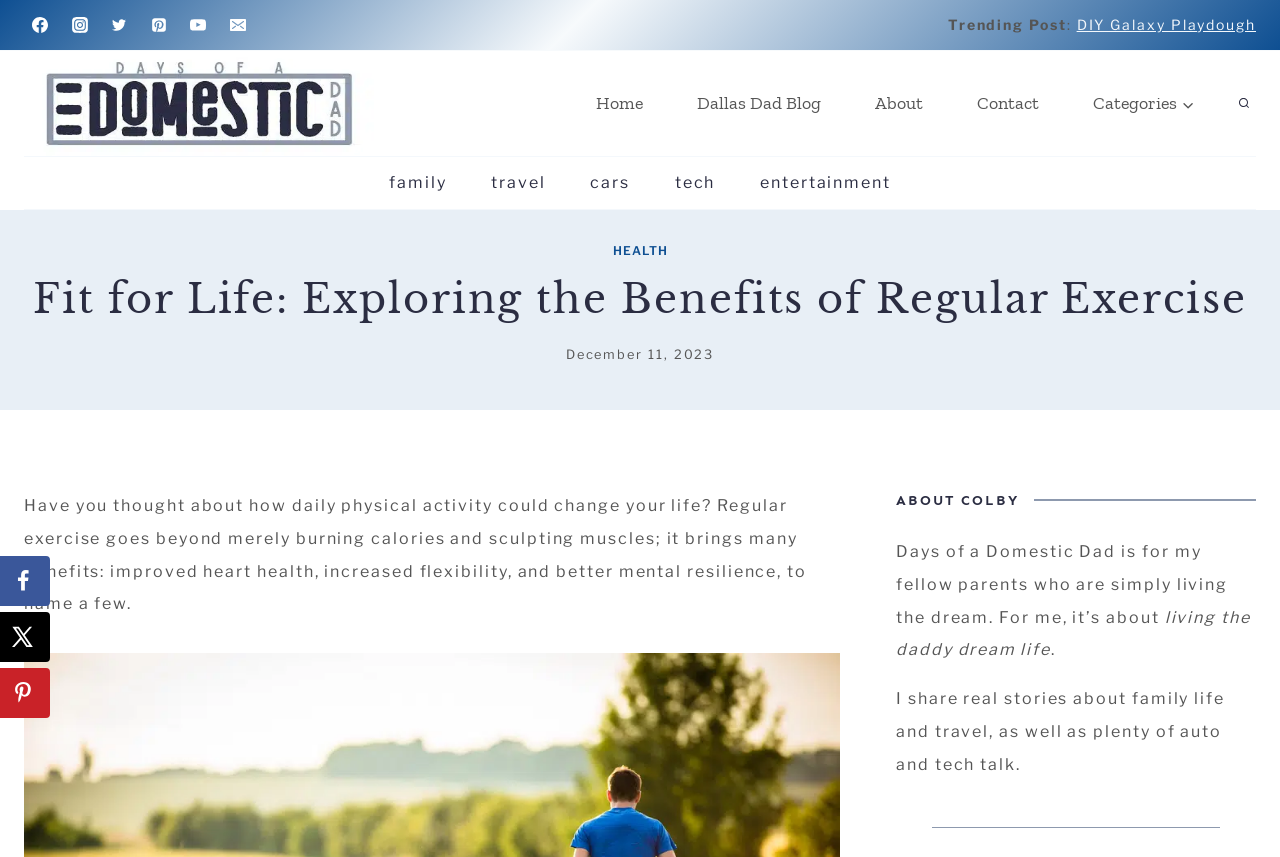Please identify the bounding box coordinates of the element that needs to be clicked to execute the following command: "Share on Facebook". Provide the bounding box using four float numbers between 0 and 1, formatted as [left, top, right, bottom].

[0.0, 0.649, 0.039, 0.707]